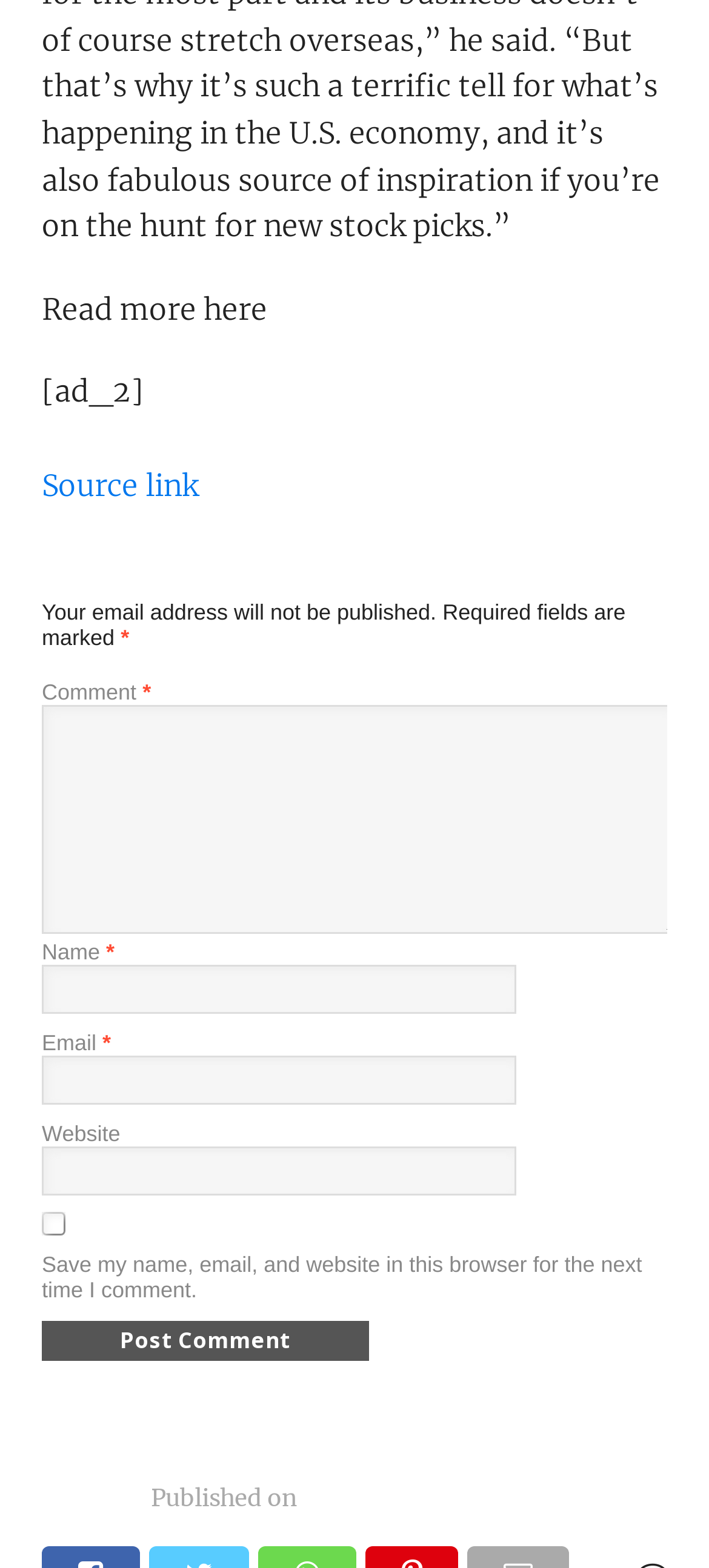Using the provided description parent_node: Email * aria-describedby="email-notes" name="email", find the bounding box coordinates for the UI element. Provide the coordinates in (top-left x, top-left y, bottom-right x, bottom-right y) format, ensuring all values are between 0 and 1.

[0.059, 0.674, 0.728, 0.705]